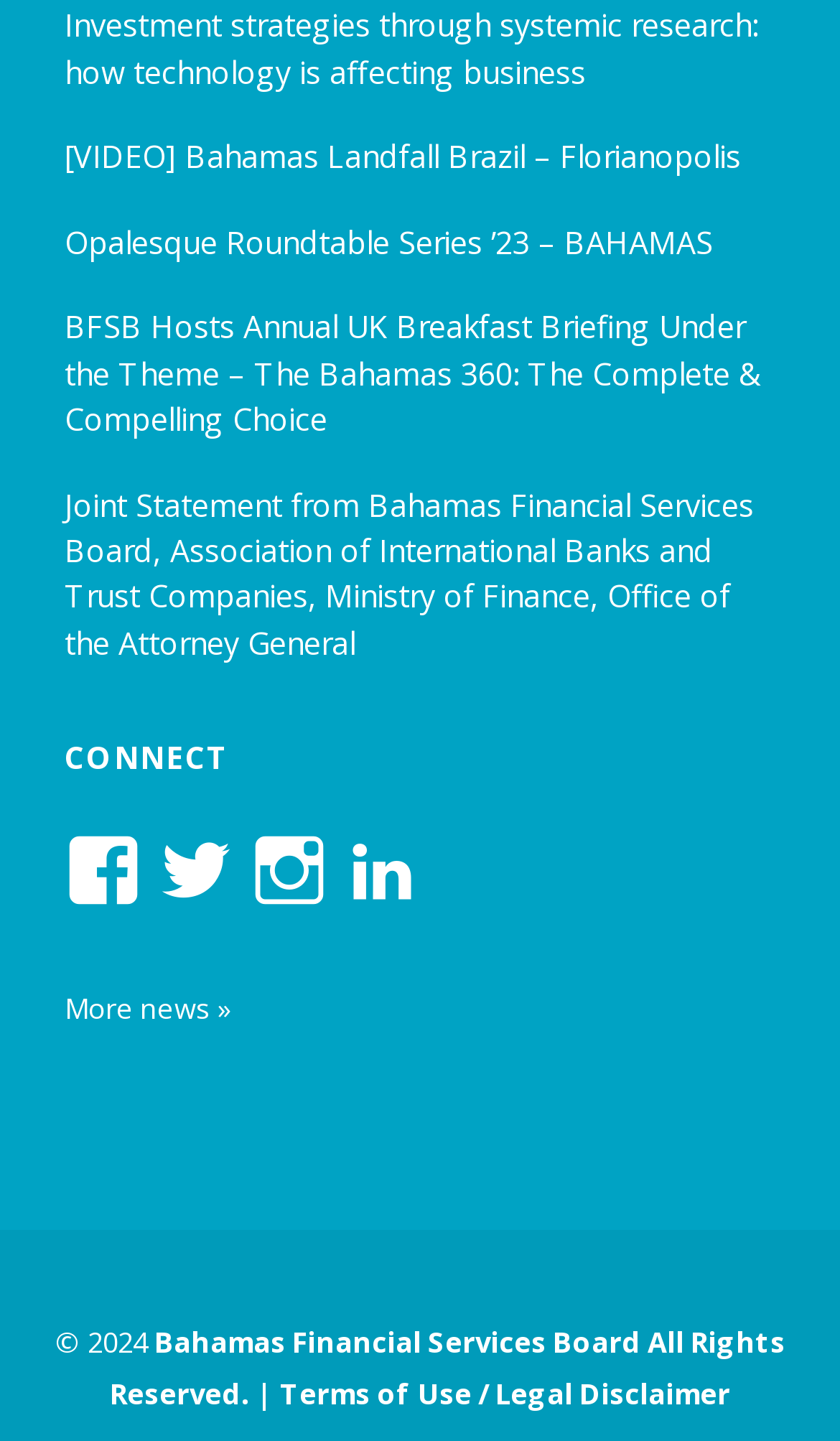From the image, can you give a detailed response to the question below:
What is the purpose of the 'More news »' link?

I inferred this answer by looking at the link 'More news »' which suggests that it leads to more news articles or a news section.